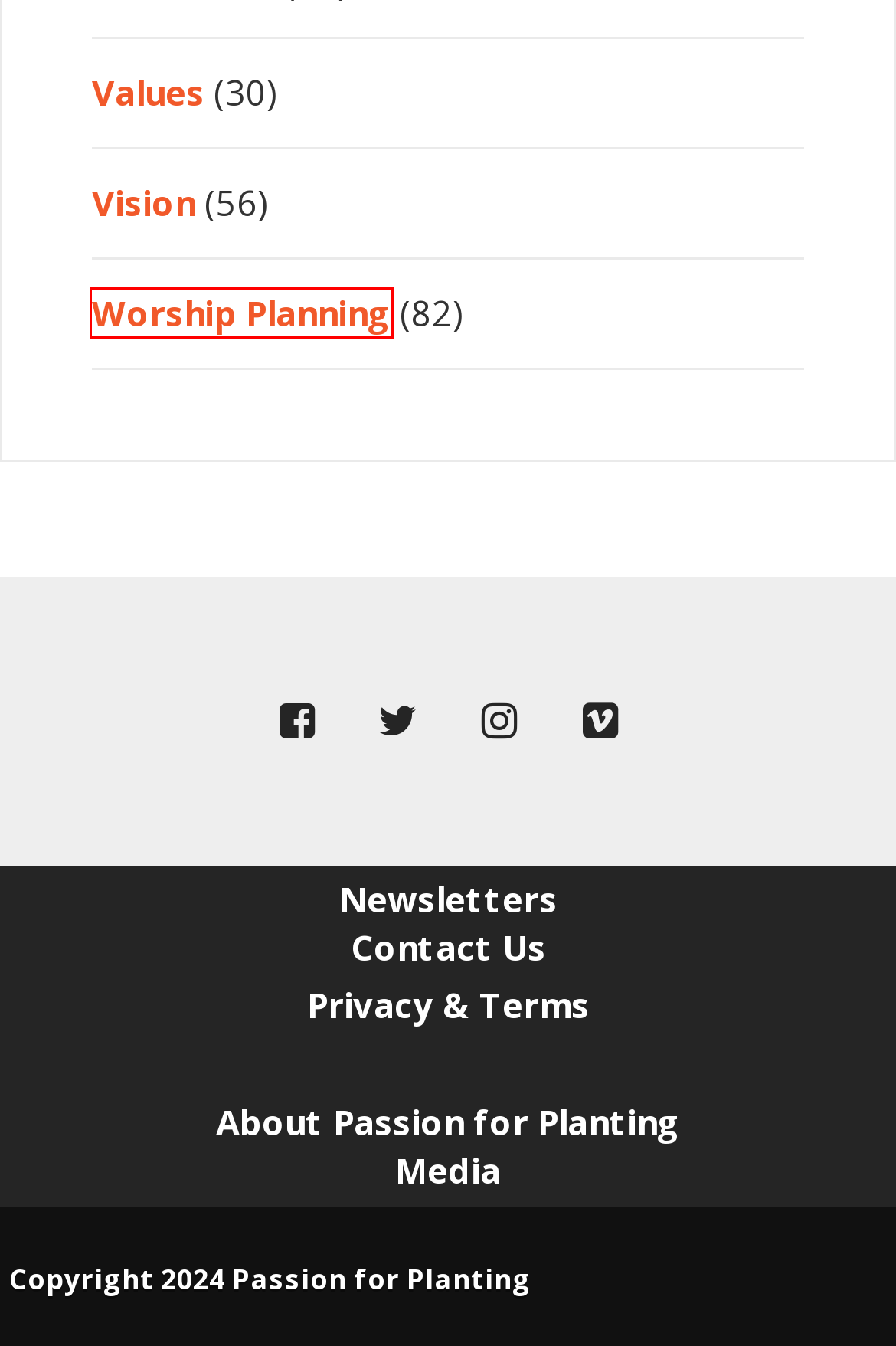Using the screenshot of a webpage with a red bounding box, pick the webpage description that most accurately represents the new webpage after the element inside the red box is clicked. Here are the candidates:
A. Contact Us - Passion for Planting
B. Legal - Passion for Planting
C. Communications Archives - Passion for Planting
D. About Passion for Planting - Passion for Planting
E. Worship Planning Archives - Passion for Planting
F. Values Archives - Passion for Planting
G. Sean Cronin, Author at Passion for Planting
H. Vision Archives - Passion for Planting

E